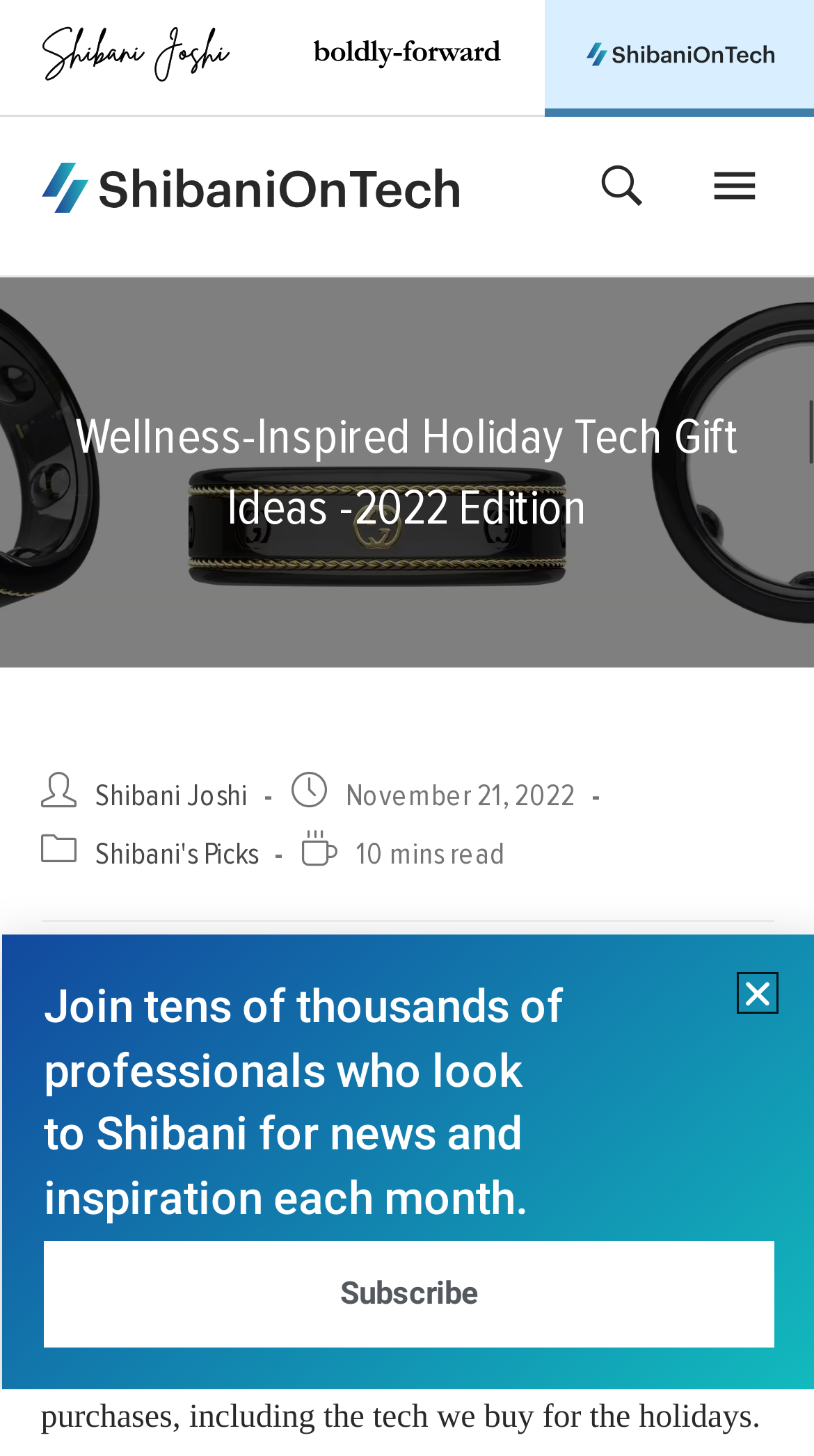Observe the image and answer the following question in detail: How many minutes does it take to read this article?

I found a static text element with the text '10 mins read' which is a child of the header element. This suggests that it takes 10 minutes to read this article.